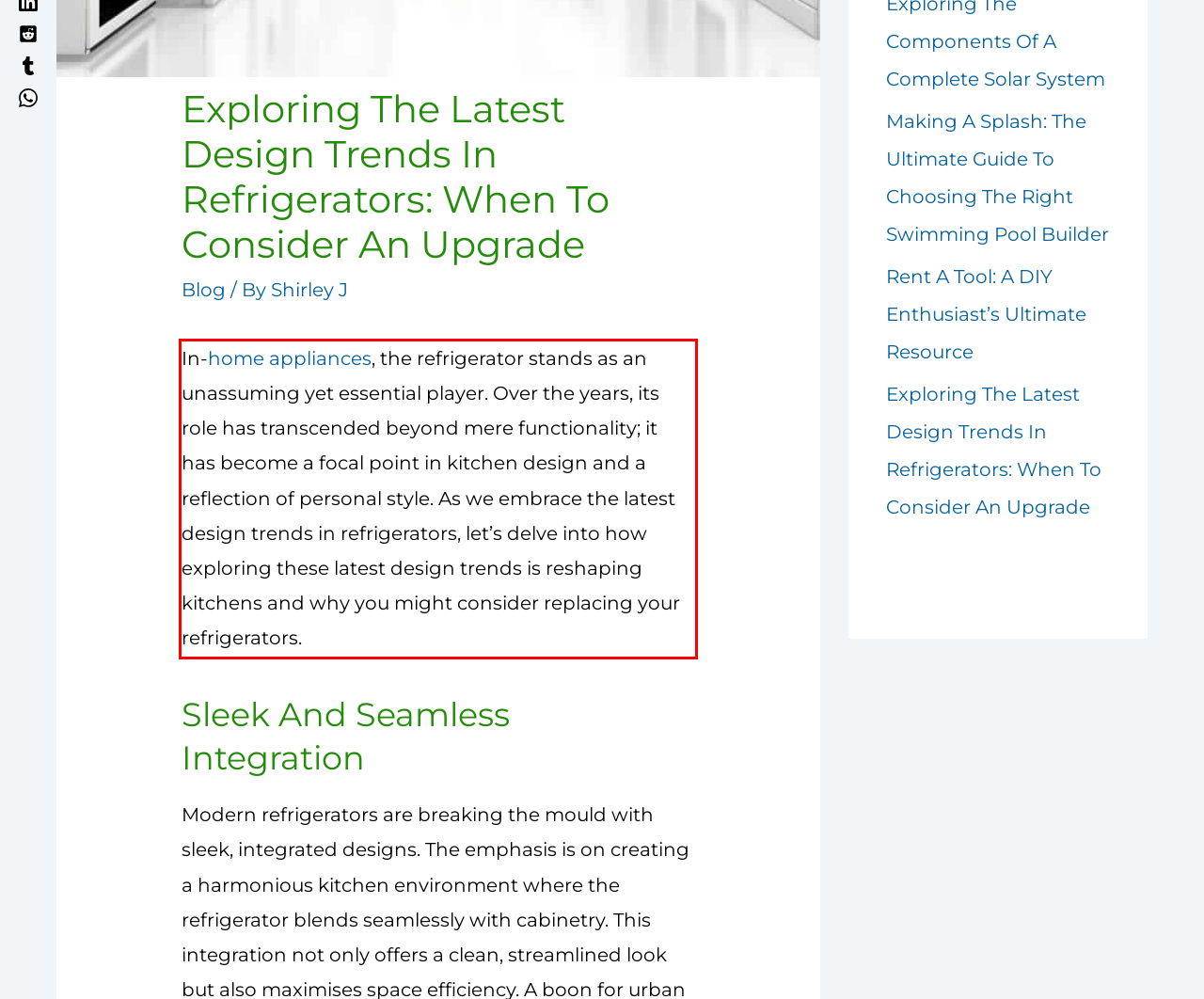Given a webpage screenshot, identify the text inside the red bounding box using OCR and extract it.

In-home appliances, the refrigerator stands as an unassuming yet essential player. Over the years, its role has transcended beyond mere functionality; it has become a focal point in kitchen design and a reflection of personal style. As we embrace the latest design trends in refrigerators, let’s delve into how exploring these latest design trends is reshaping kitchens and why you might consider replacing your refrigerators.